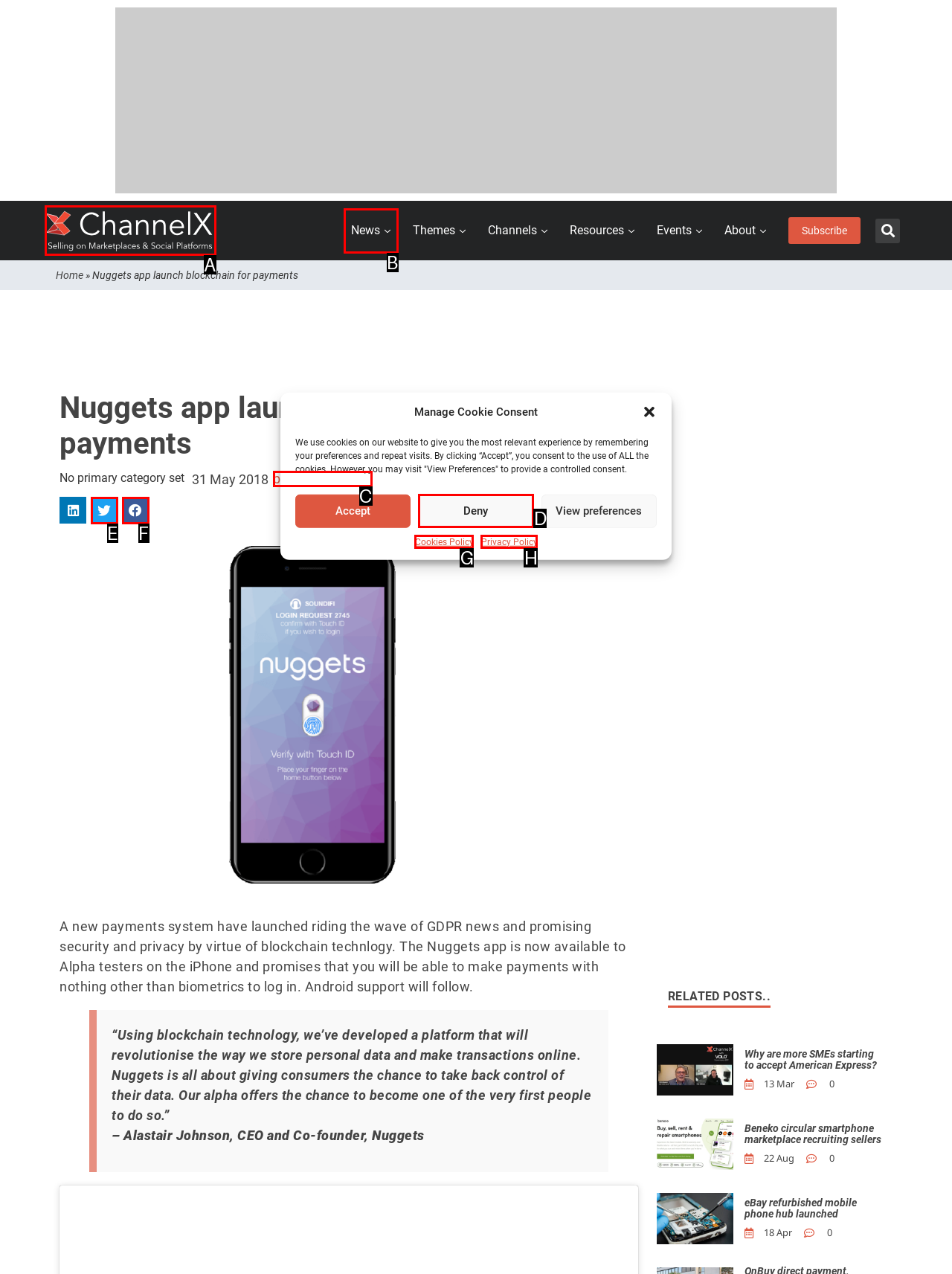From the available choices, determine which HTML element fits this description: aria-label="Share on twitter" Respond with the correct letter.

E